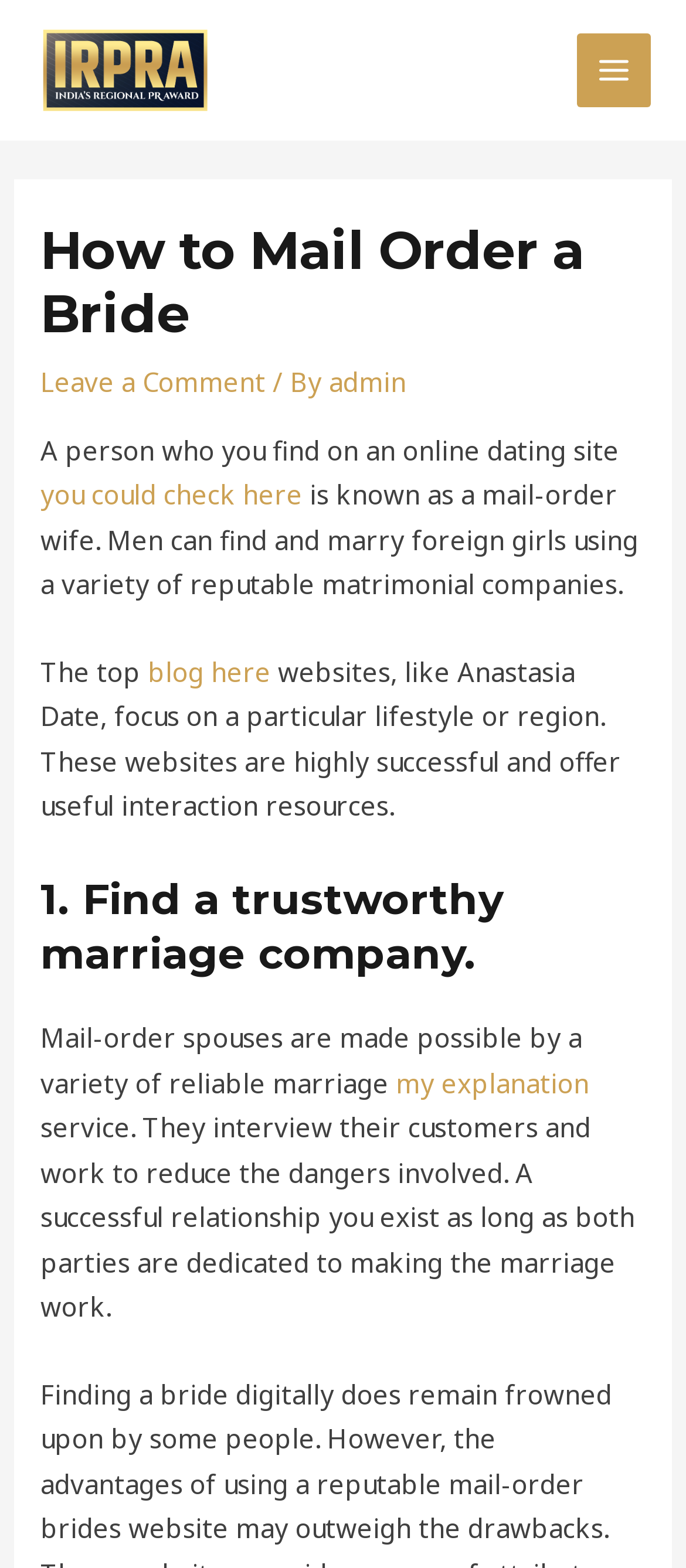What do reputable matrimonial companies do?
Give a single word or phrase as your answer by examining the image.

Reduce dangers involved